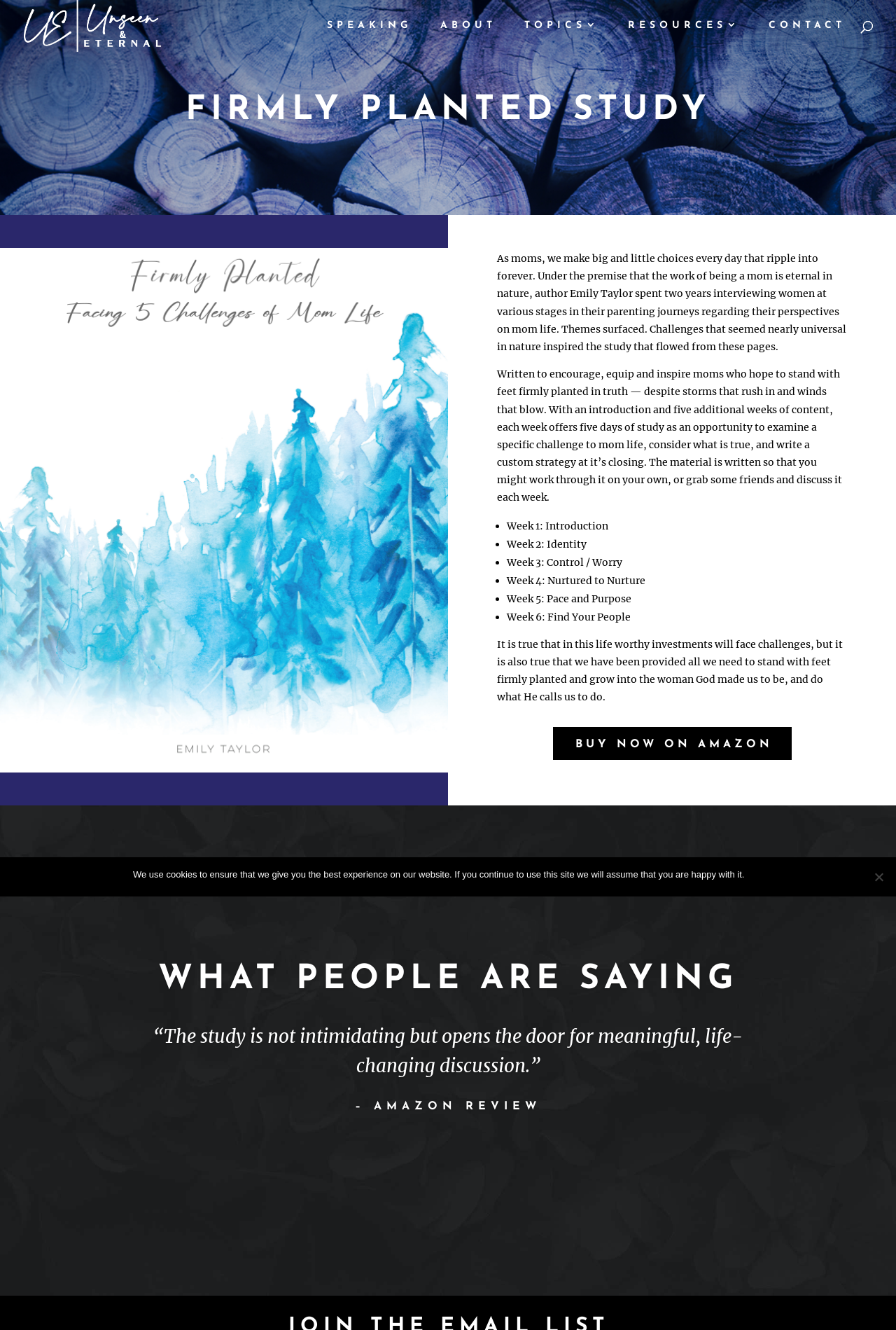Could you please study the image and provide a detailed answer to the question:
How many weeks of content are included in the study?

The webpage lists six weeks of content, including an introduction and five additional weeks, each with a specific theme or challenge related to mom life.